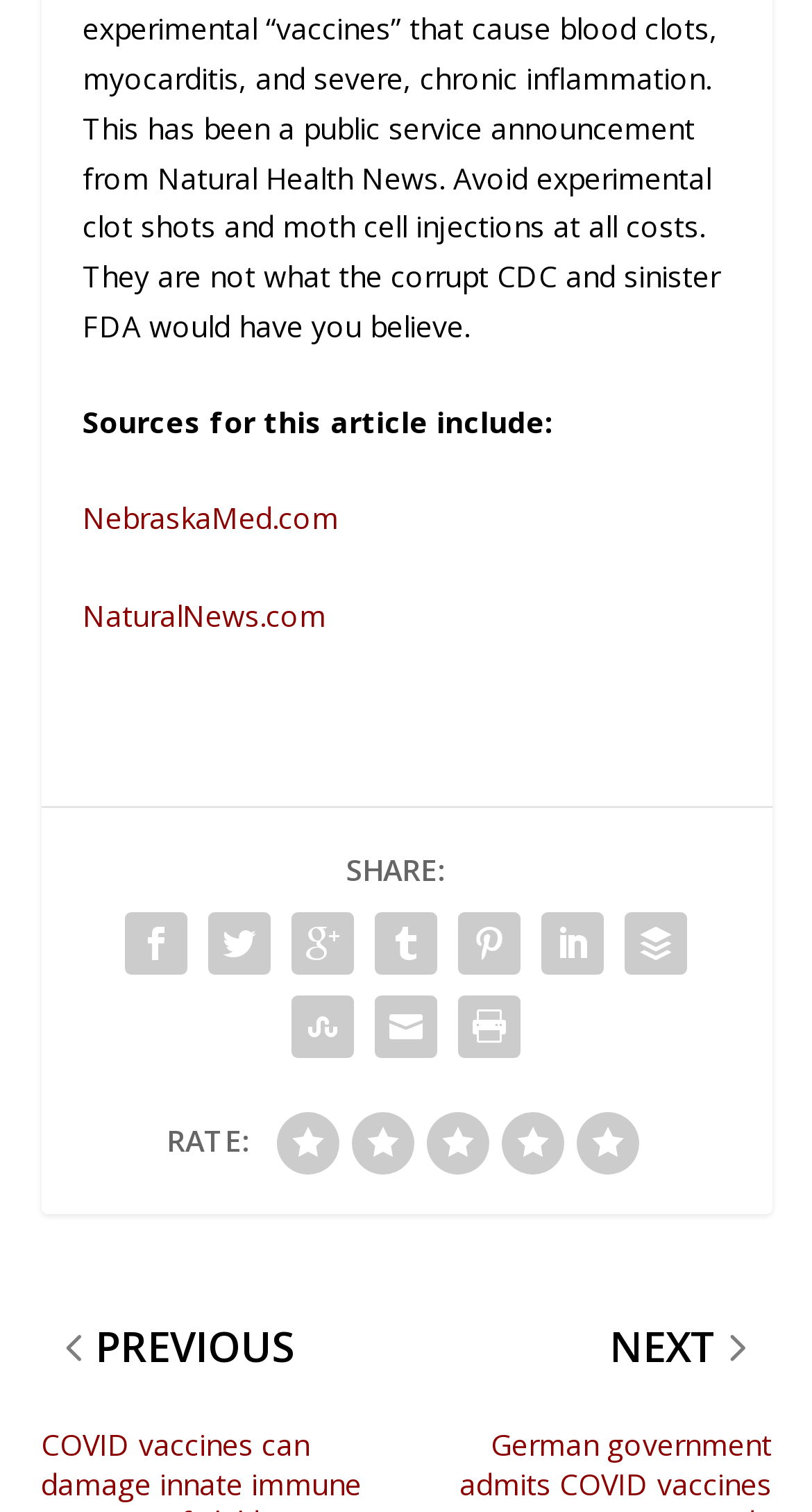Please identify the bounding box coordinates of the area I need to click to accomplish the following instruction: "Click on the Facebook share button".

[0.141, 0.597, 0.244, 0.652]